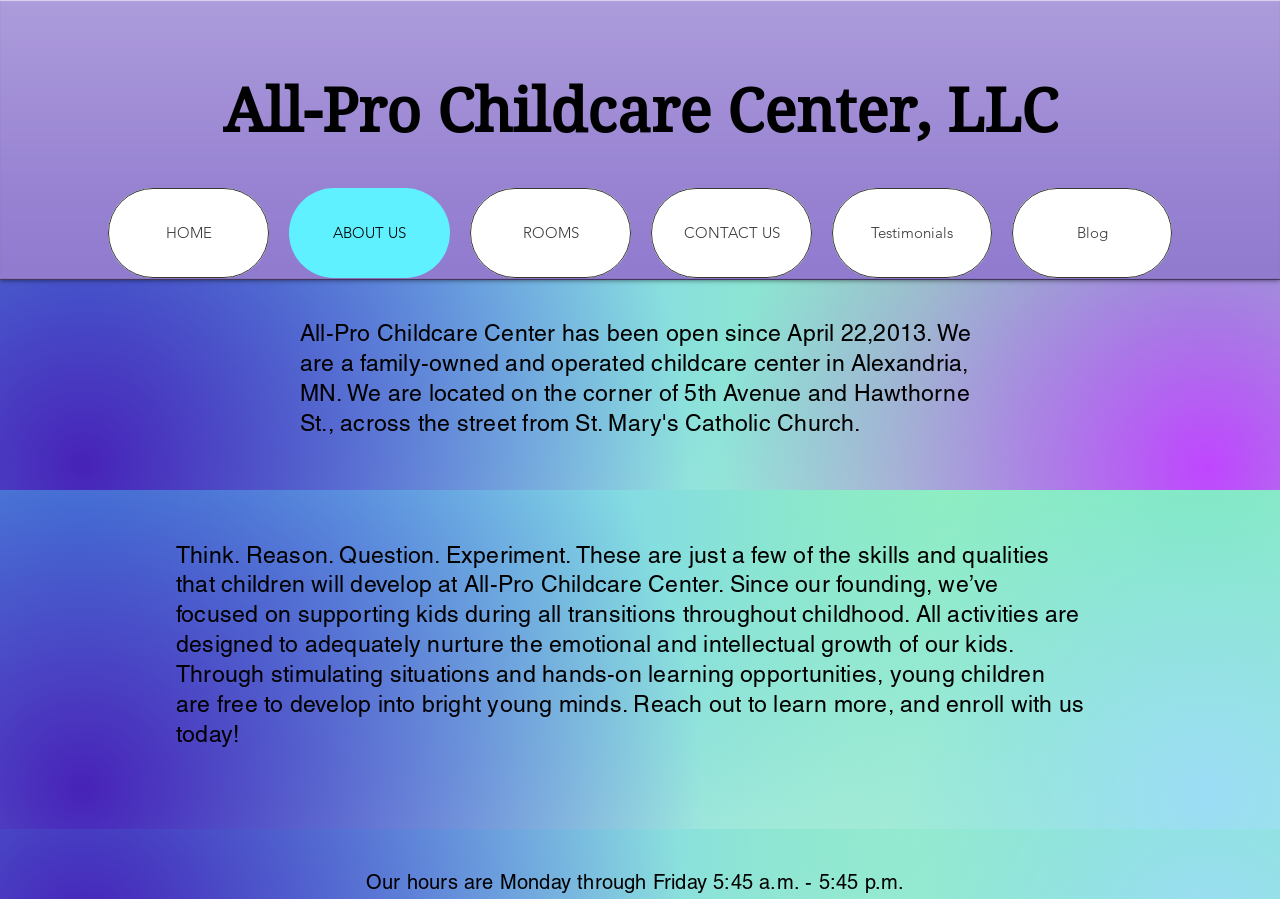Identify the bounding box coordinates for the UI element that matches this description: "ROOMS".

[0.367, 0.209, 0.493, 0.309]